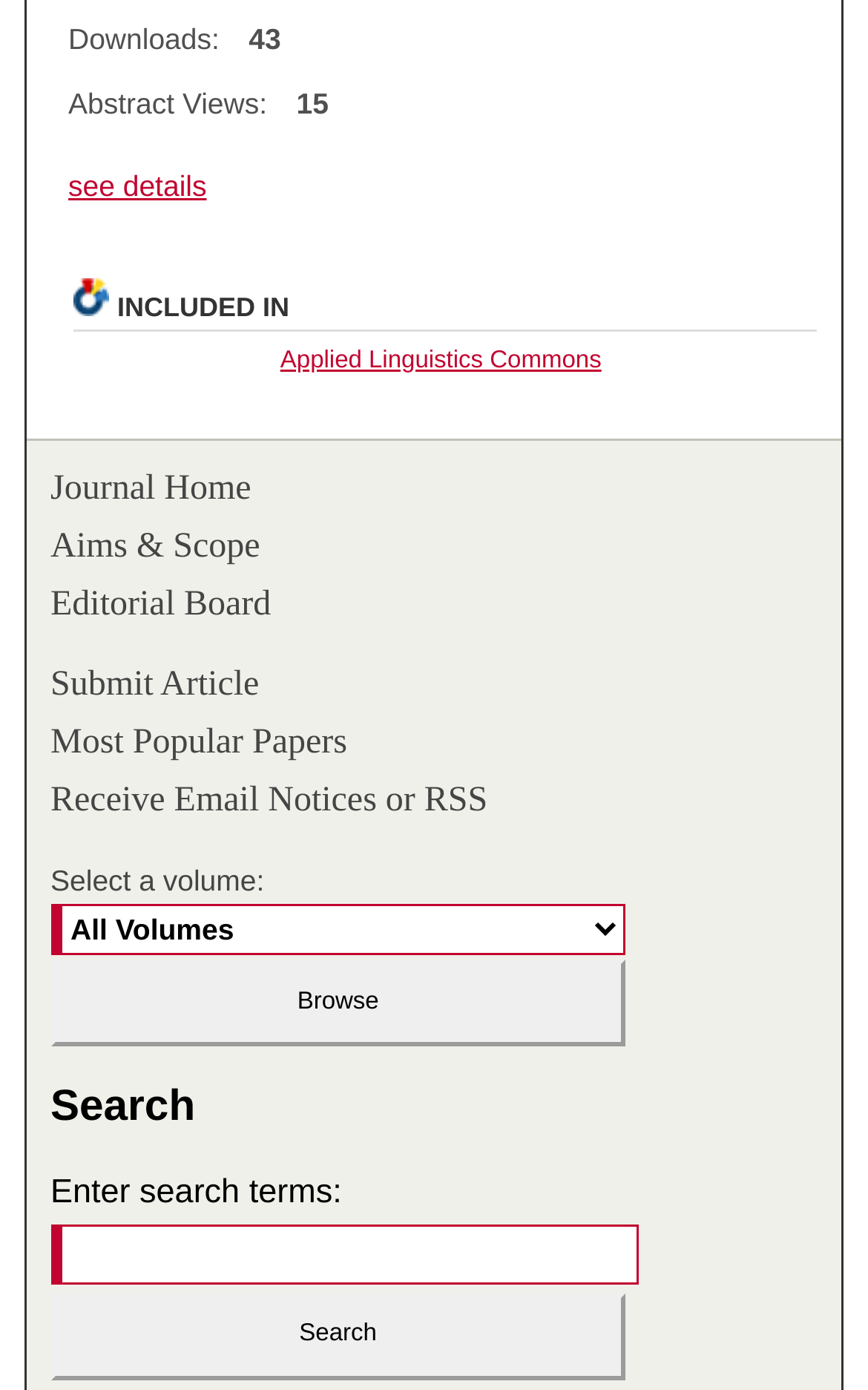Identify the bounding box coordinates of the region I need to click to complete this instruction: "Submit an article".

[0.058, 0.443, 0.942, 0.472]